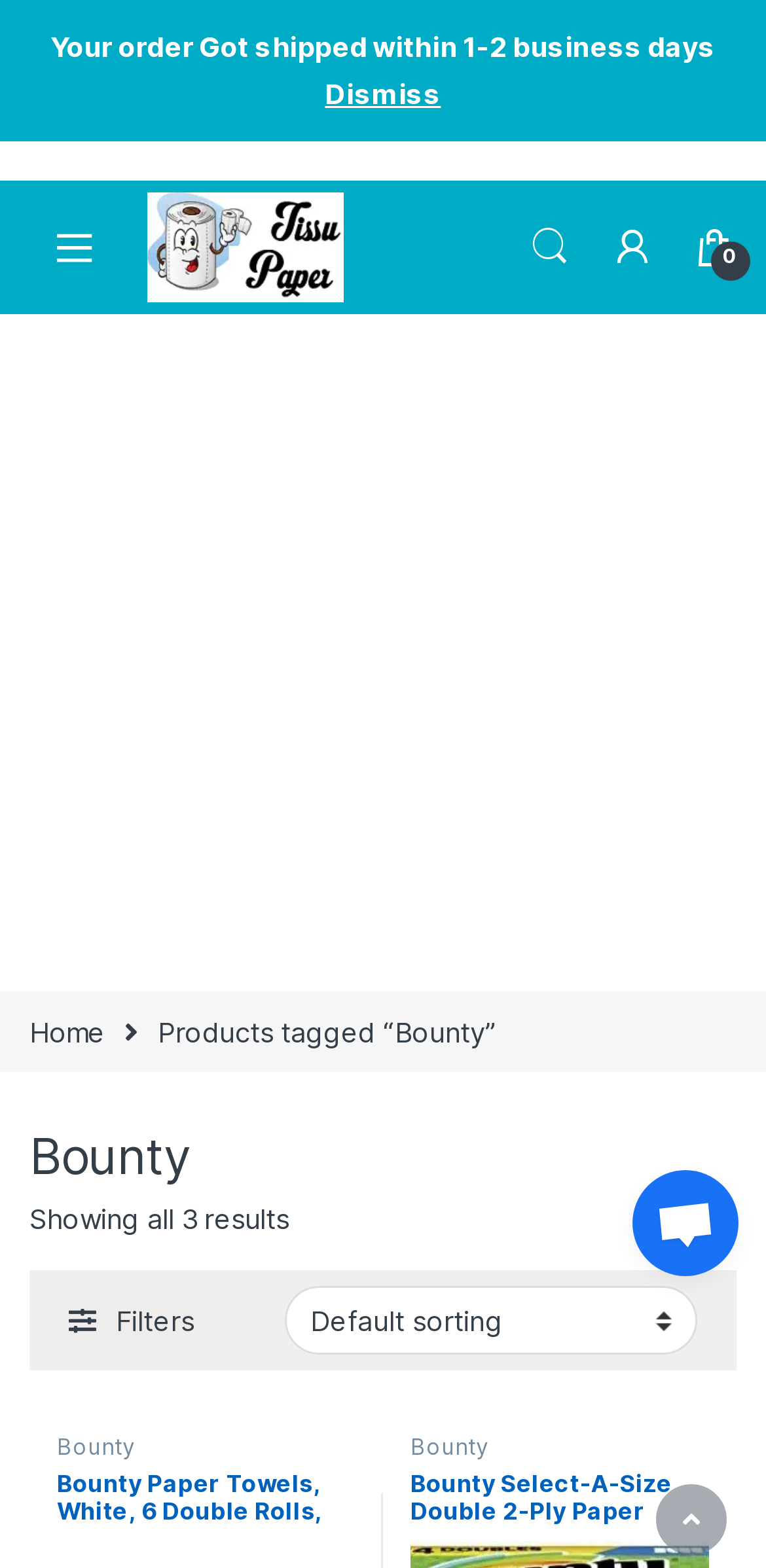Identify the bounding box coordinates for the region to click in order to carry out this instruction: "Scroll to top". Provide the coordinates using four float numbers between 0 and 1, formatted as [left, top, right, bottom].

[0.856, 0.947, 0.949, 0.992]